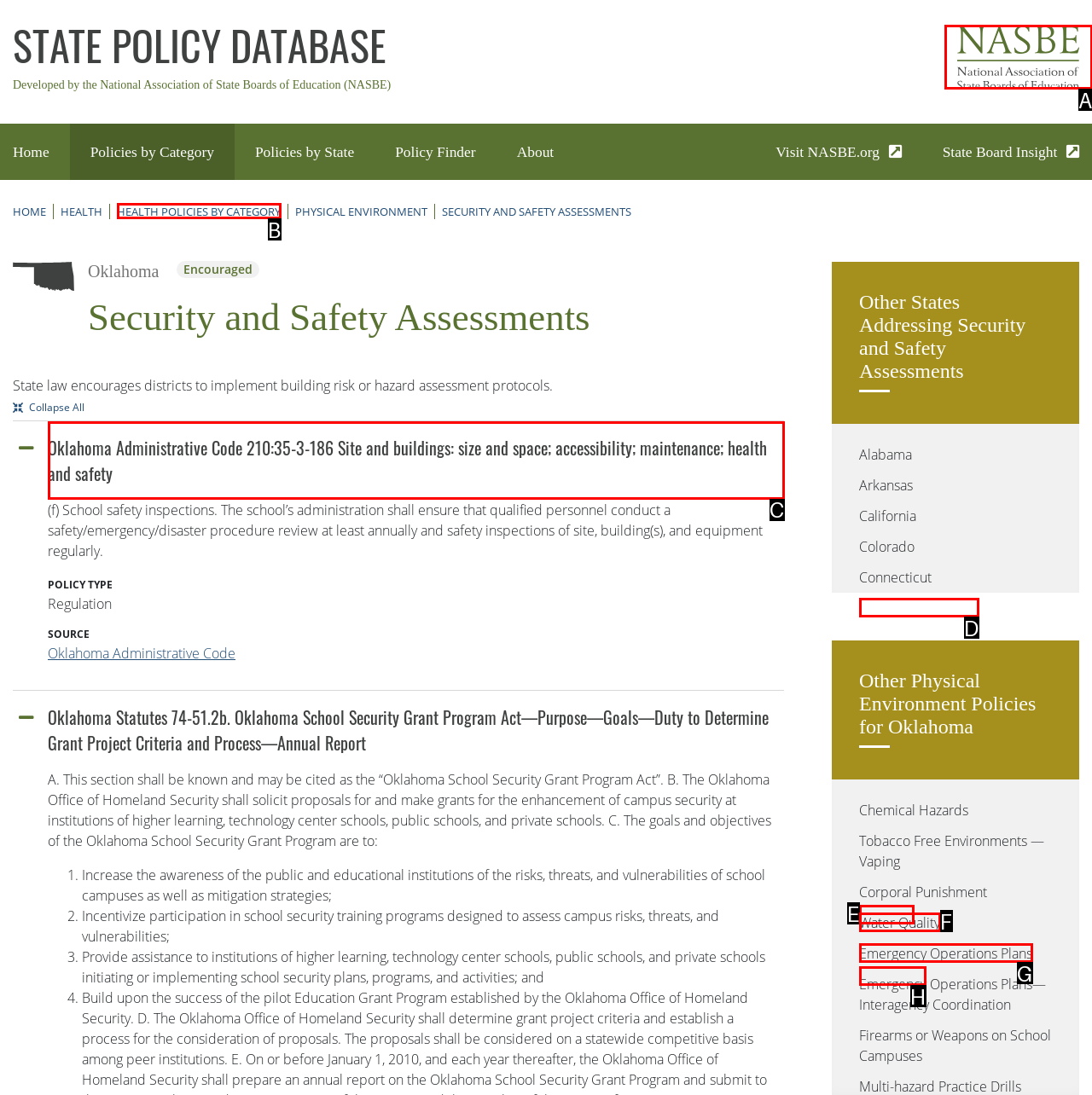Find the appropriate UI element to complete the task: Click the 'More Actions' button. Indicate your choice by providing the letter of the element.

None